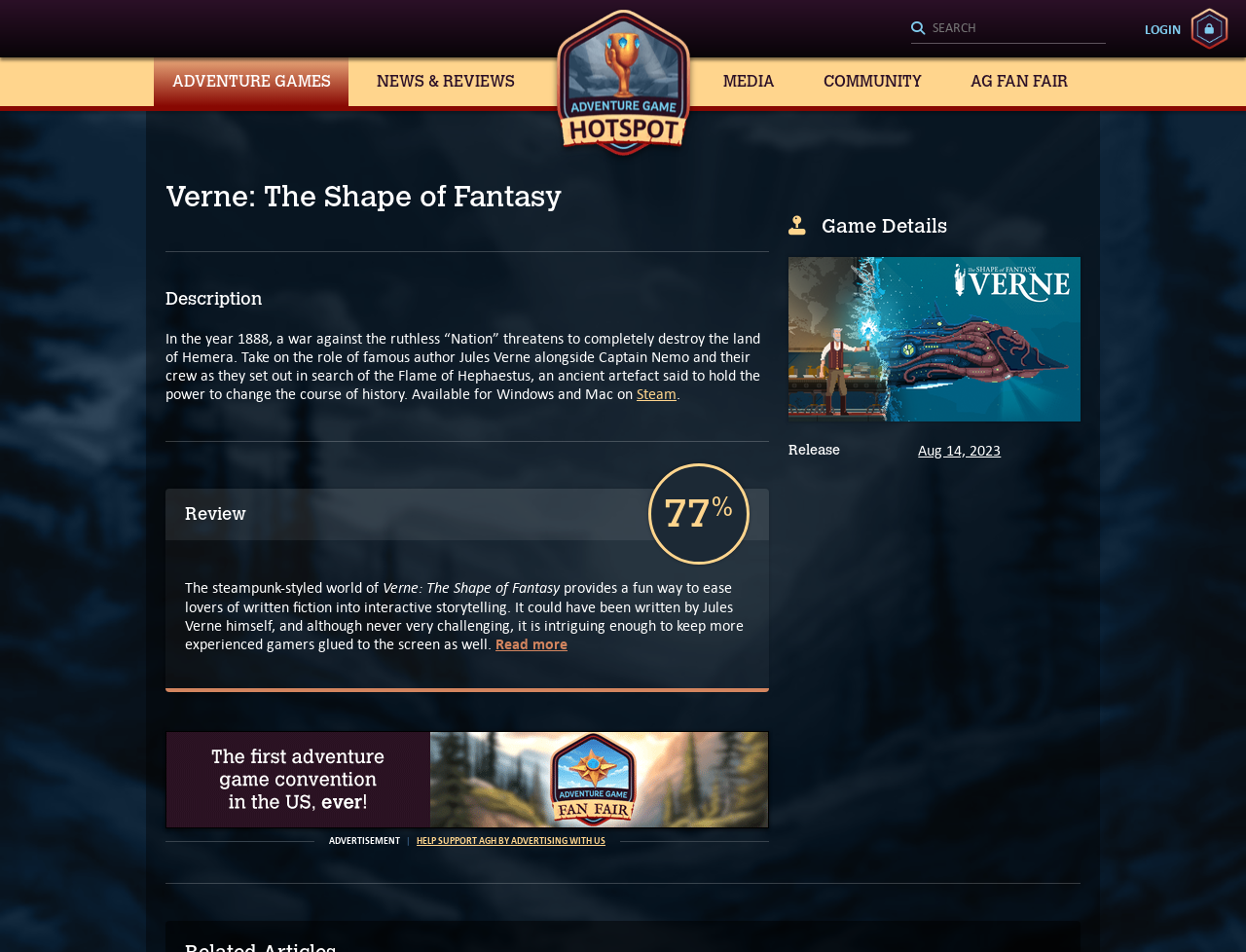Given the element description News & Reviews, predict the bounding box coordinates for the UI element in the webpage screenshot. The format should be (top-left x, top-left y, bottom-right x, bottom-right y), and the values should be between 0 and 1.

[0.28, 0.06, 0.436, 0.111]